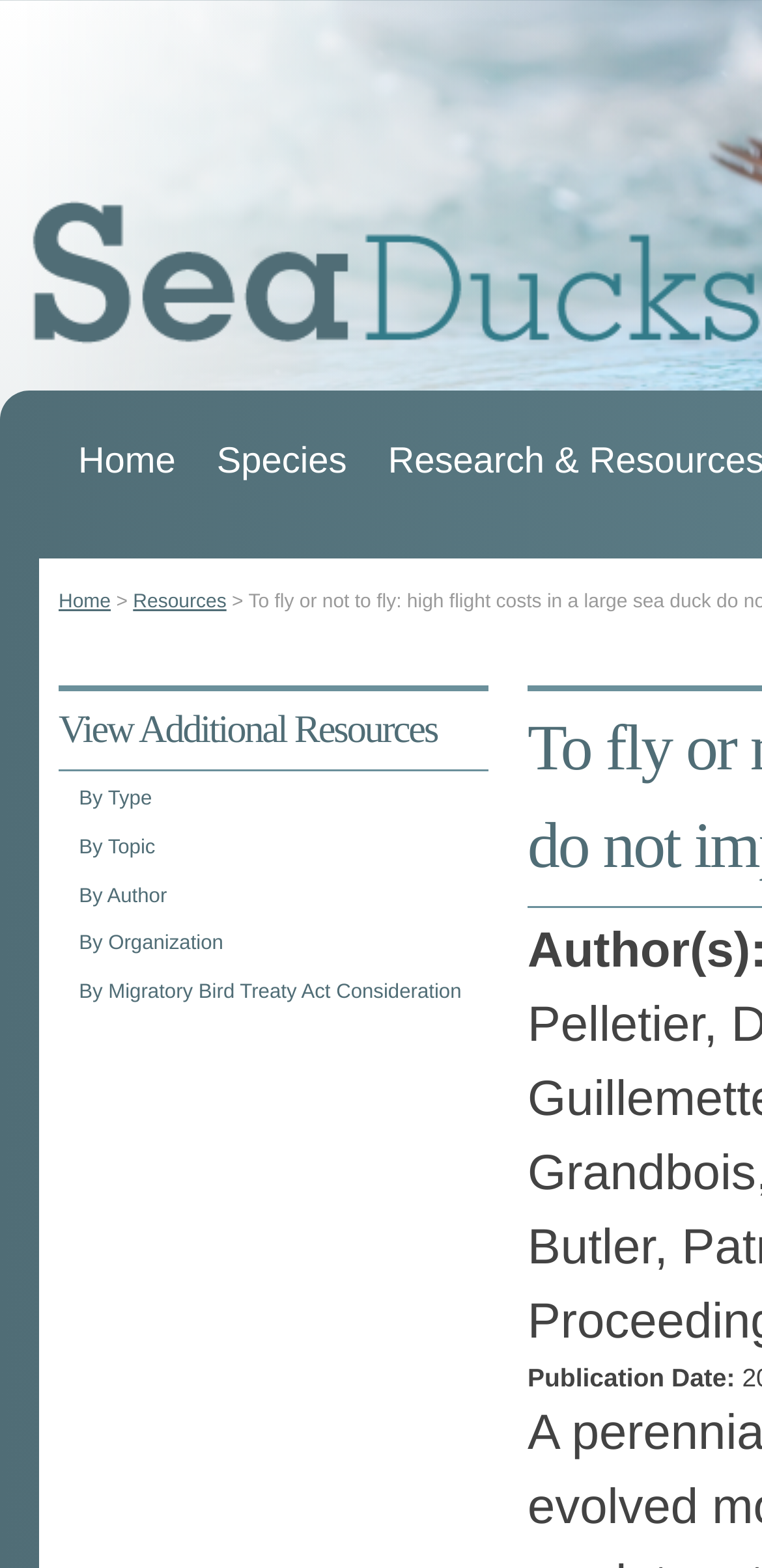Provide the bounding box coordinates for the area that should be clicked to complete the instruction: "view species information".

[0.259, 0.274, 0.481, 0.314]